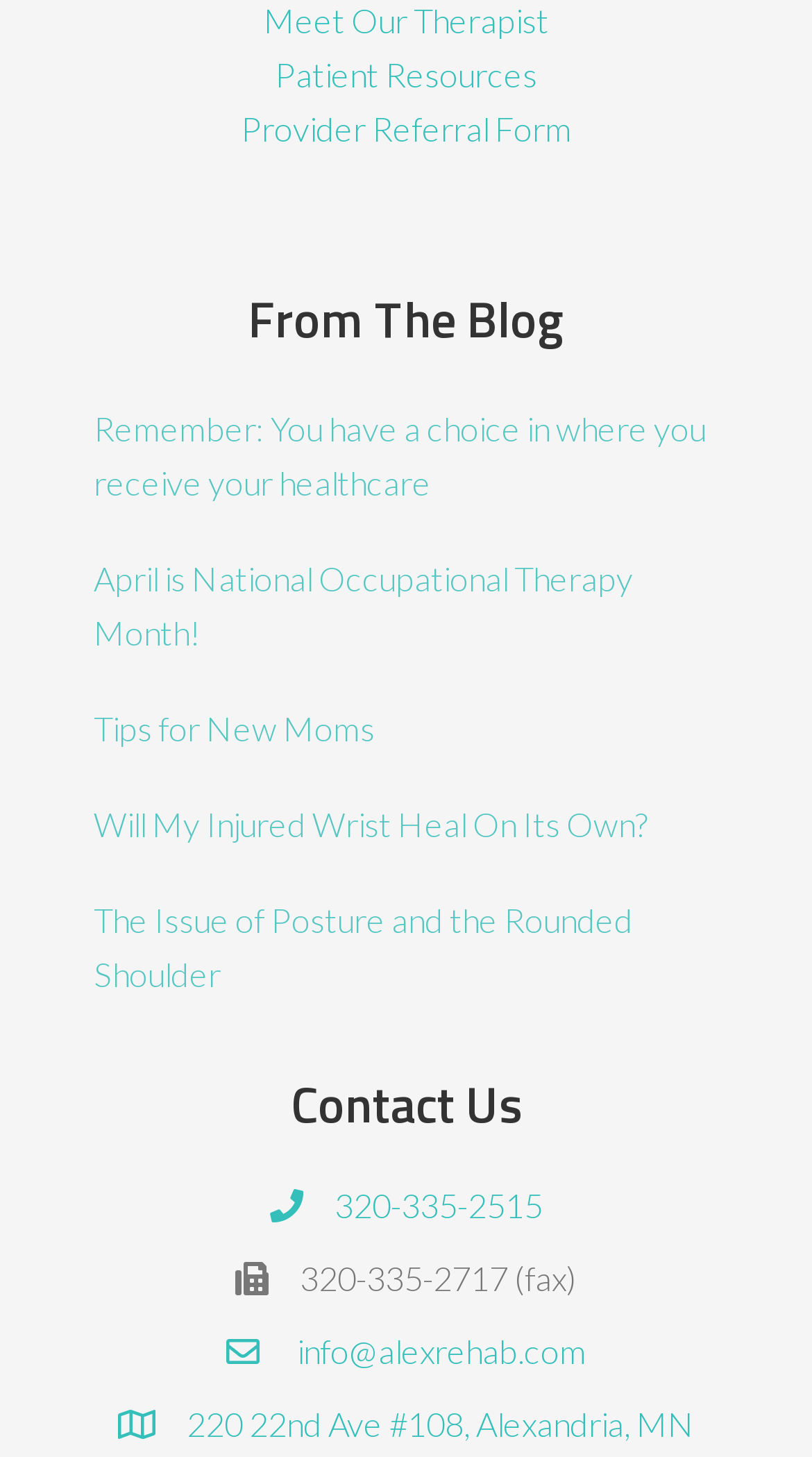By analyzing the image, answer the following question with a detailed response: What is the fax number?

I found the StaticText element with the text '320-335-2717 (fax)' which indicates the fax number.